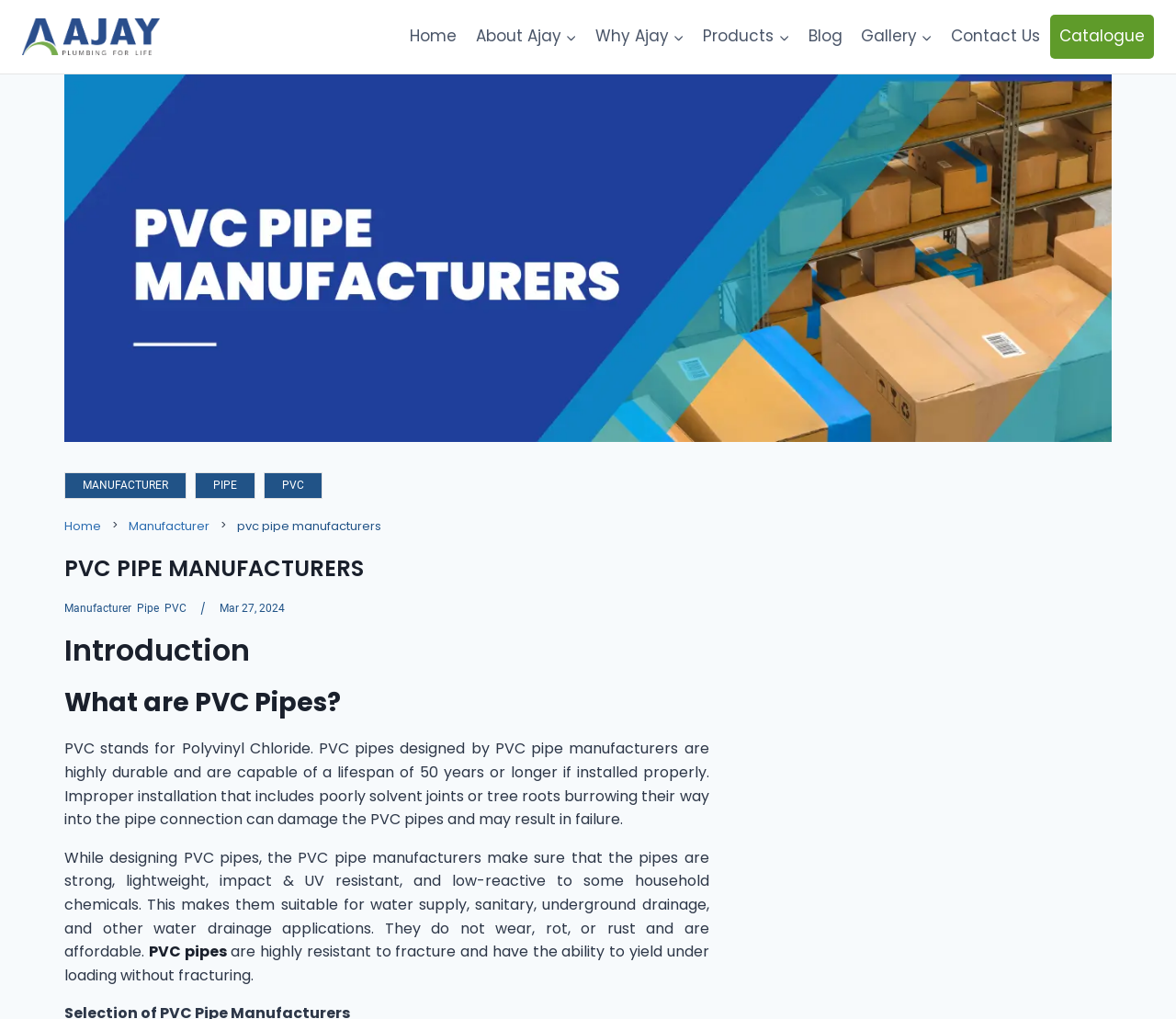What is the lifespan of PVC pipes if installed properly?
Based on the screenshot, respond with a single word or phrase.

50 years or longer